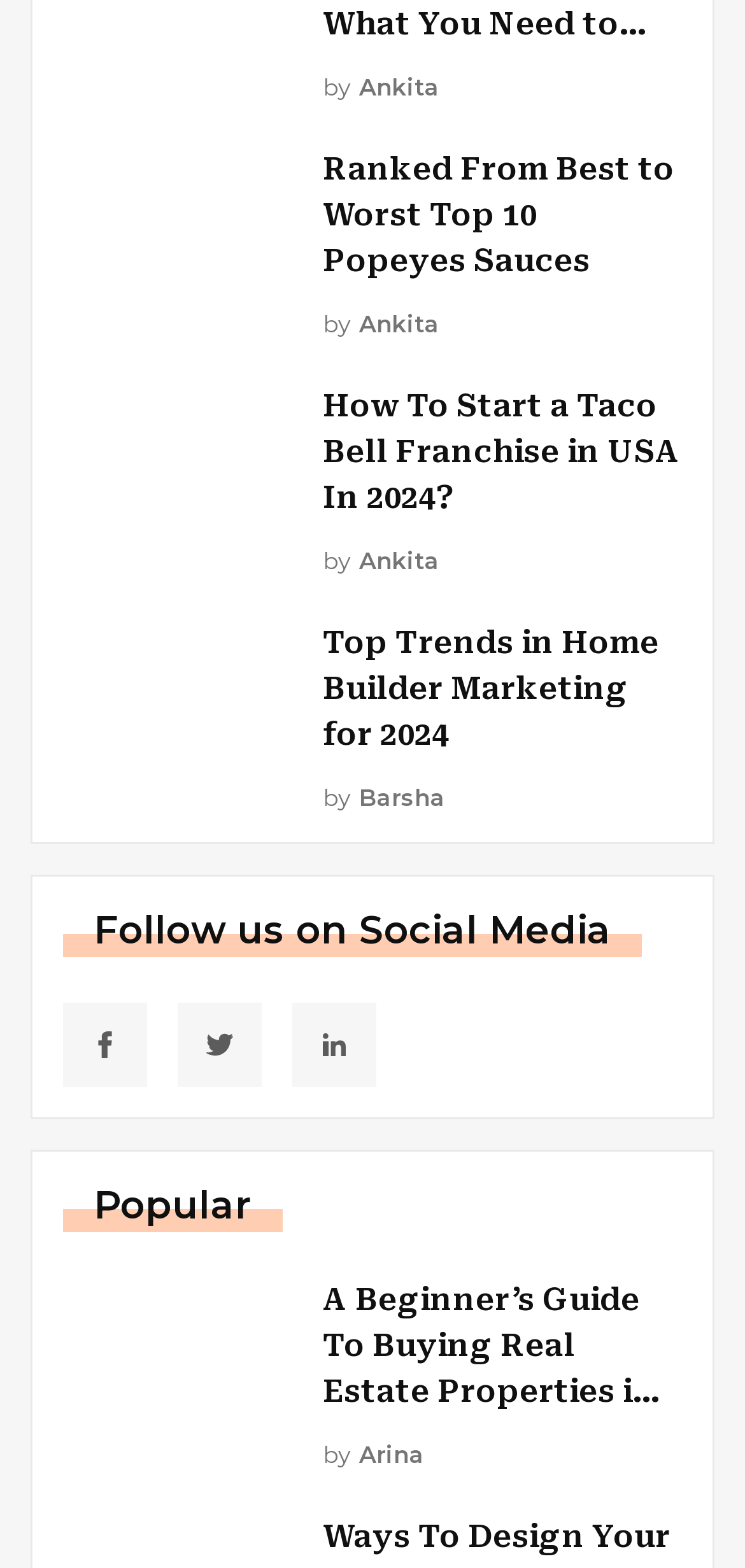Answer the question below with a single word or a brief phrase: 
How many social media links are there?

3